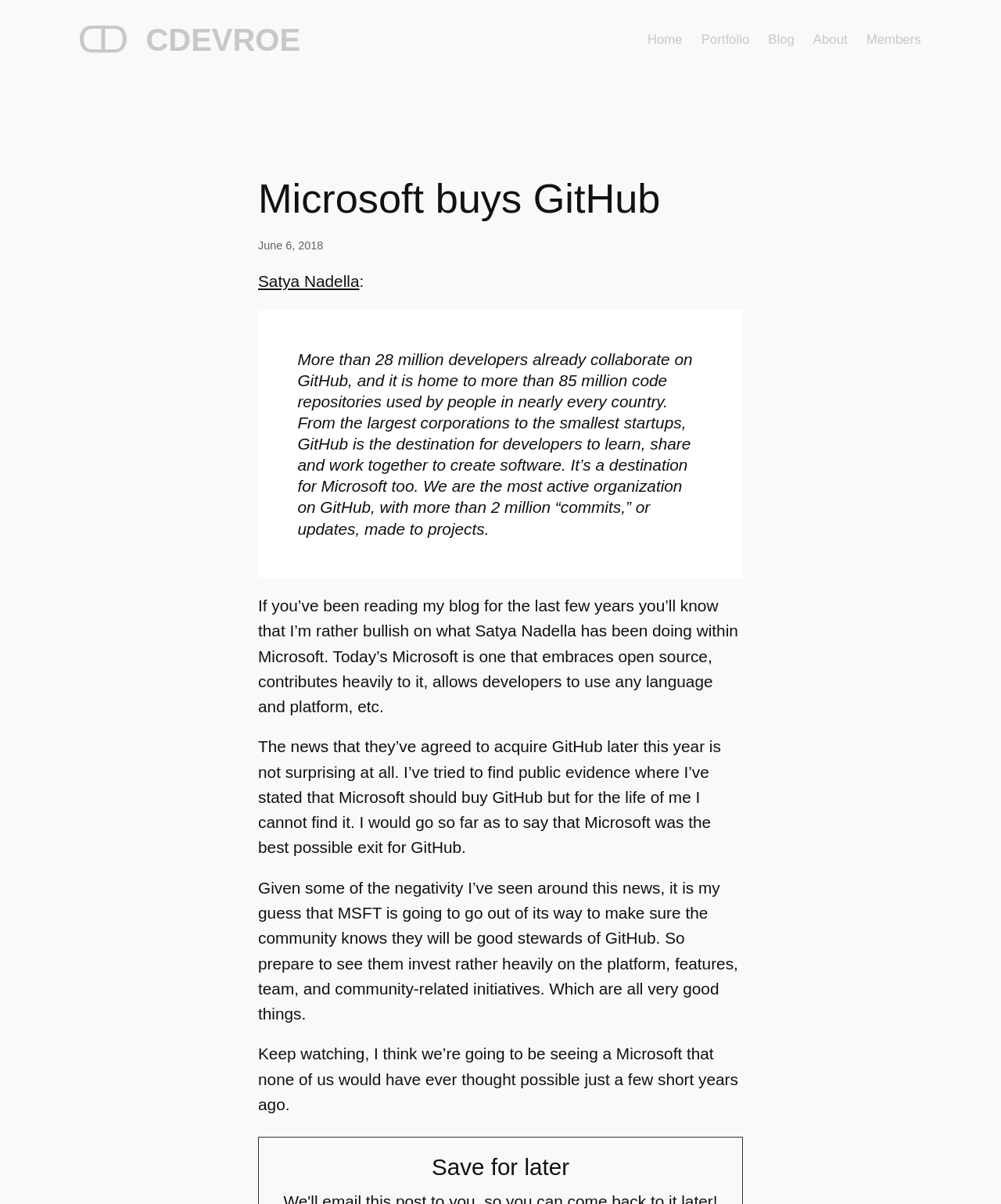What is the title or heading displayed on the webpage?

Microsoft buys GitHub